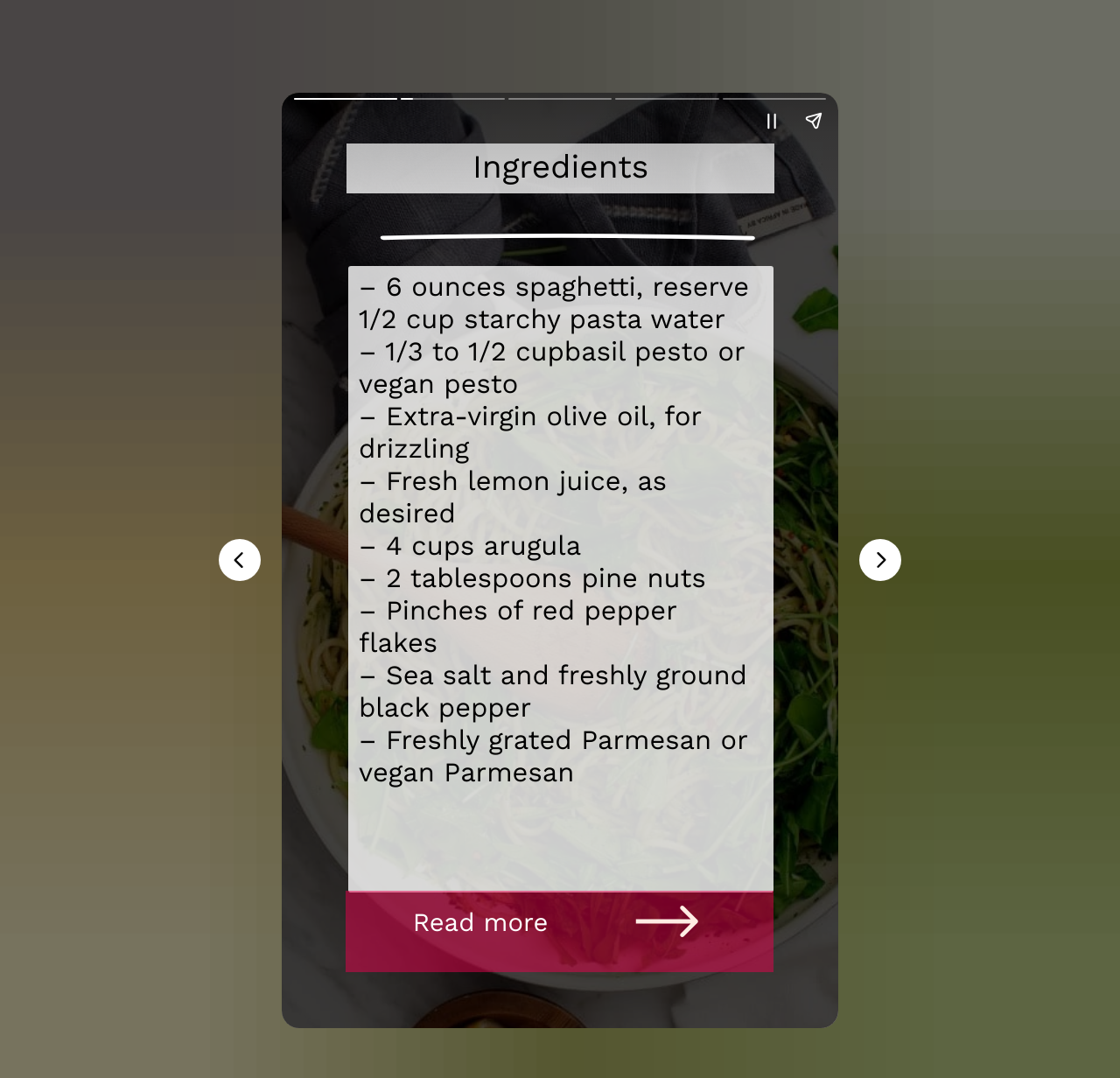Generate the text of the webpage's primary heading.

Easy Pesto Pasta